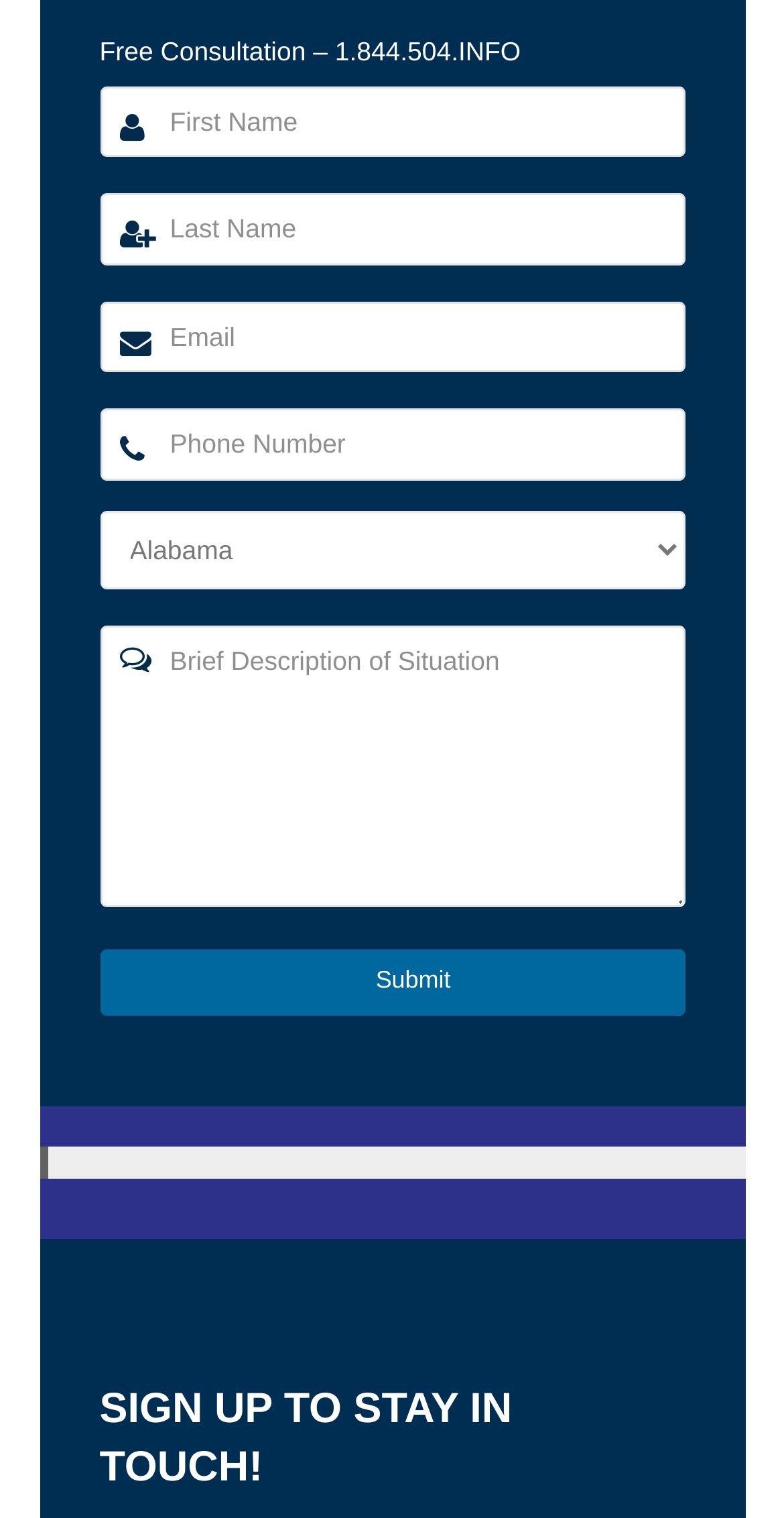Use one word or a short phrase to answer the question provided: 
What type of information is requested in the 'Brief Description of Situation' field?

Situation details